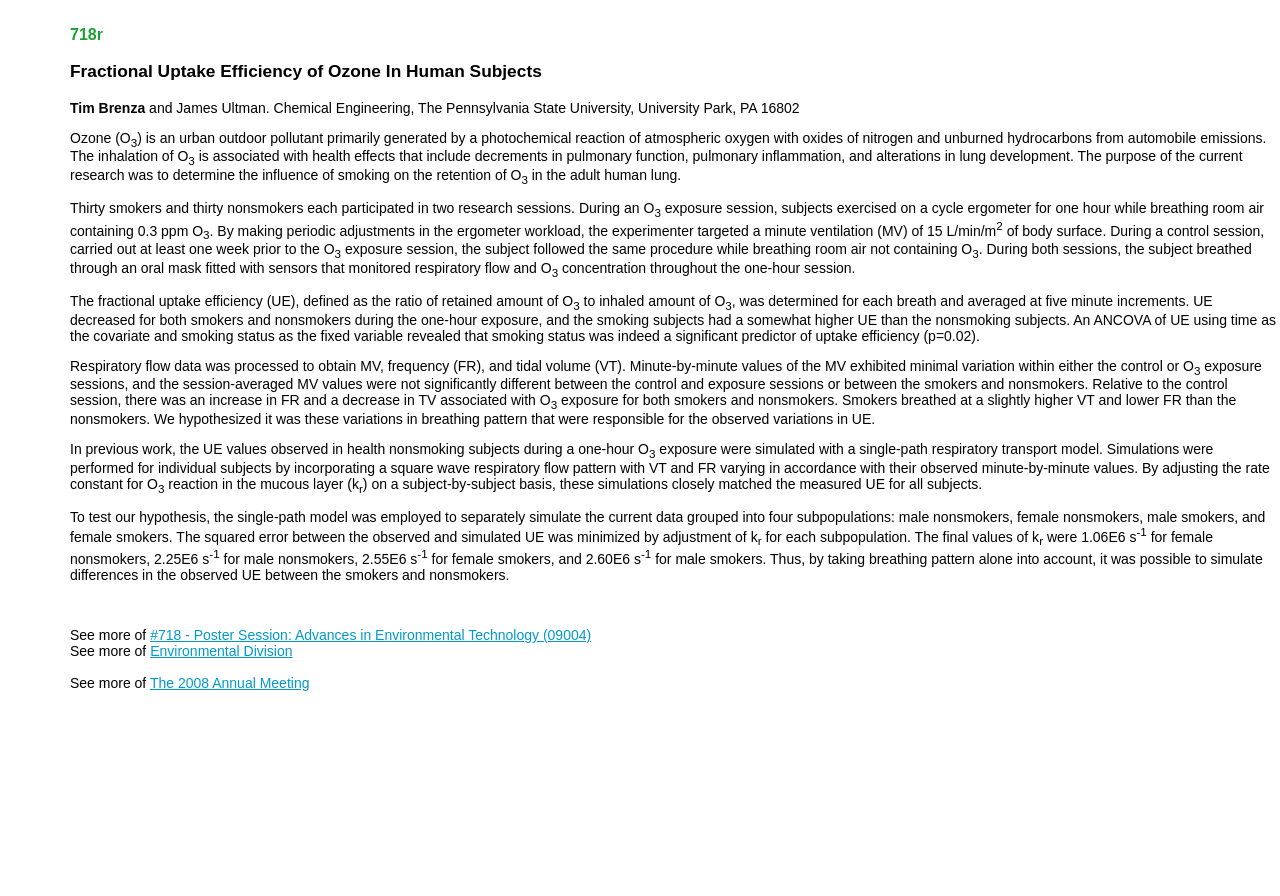Give a one-word or phrase response to the following question: What is the topic of the research?

Ozone uptake efficiency